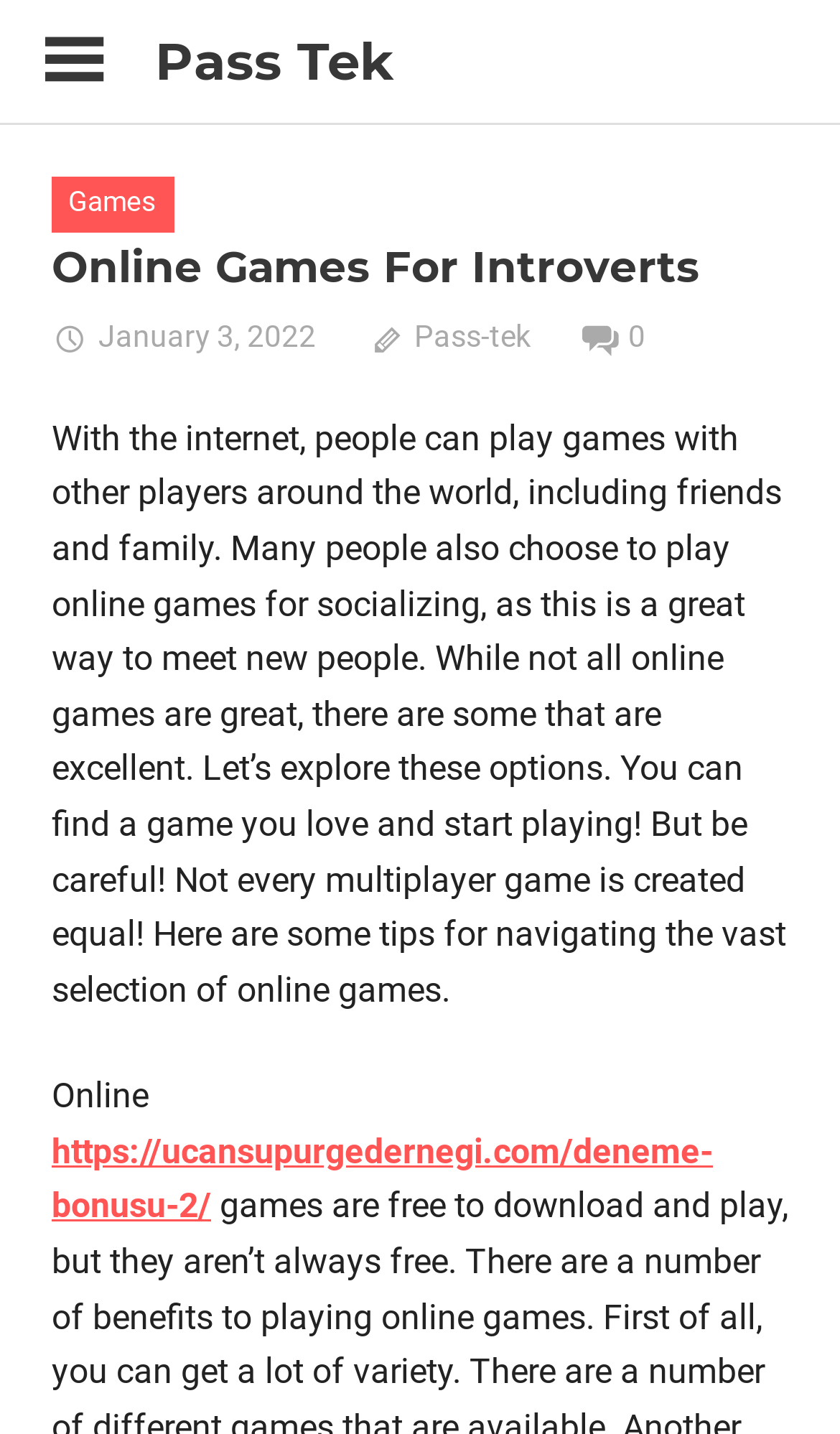Articulate a detailed summary of the webpage's content and design.

The webpage is about online games for introverts, with the title "Online Games For Introverts – Pass Tek" at the top. On the top-left corner, there is a button to toggle the sidebar navigation menu. Next to it, there is a link to "Pass Tek". Below these elements, there is a section titled "Around the World" with a link to "Games" on the left side. 

The main content of the webpage is a heading "Online Games For Introverts" followed by a paragraph of text that discusses the benefits of online games for socializing and meeting new people. The text also warns that not all online games are created equal and provides tips for navigating the selection of online games. 

On the same line as the heading, there are three links: one with an icon and the date "January 3, 2022", another with an icon and the text "Pass-tek", and a third with an icon and the number "0". 

At the bottom of the main content, there is a link to an external website. The webpage also has a small text "Online" at the bottom-left corner.